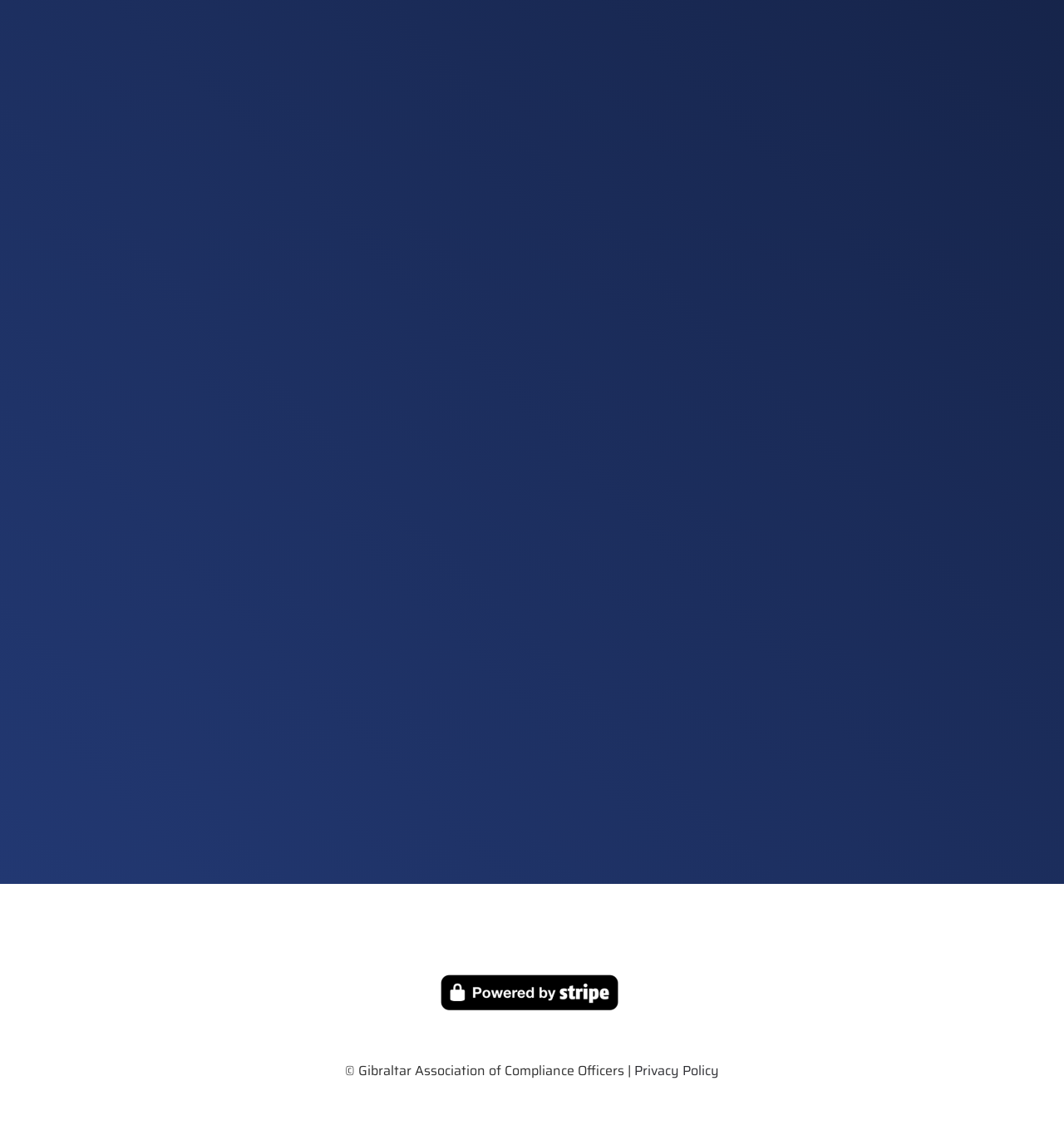Find the bounding box coordinates for the area that must be clicked to perform this action: "Click the link to contact ACG for more information".

None